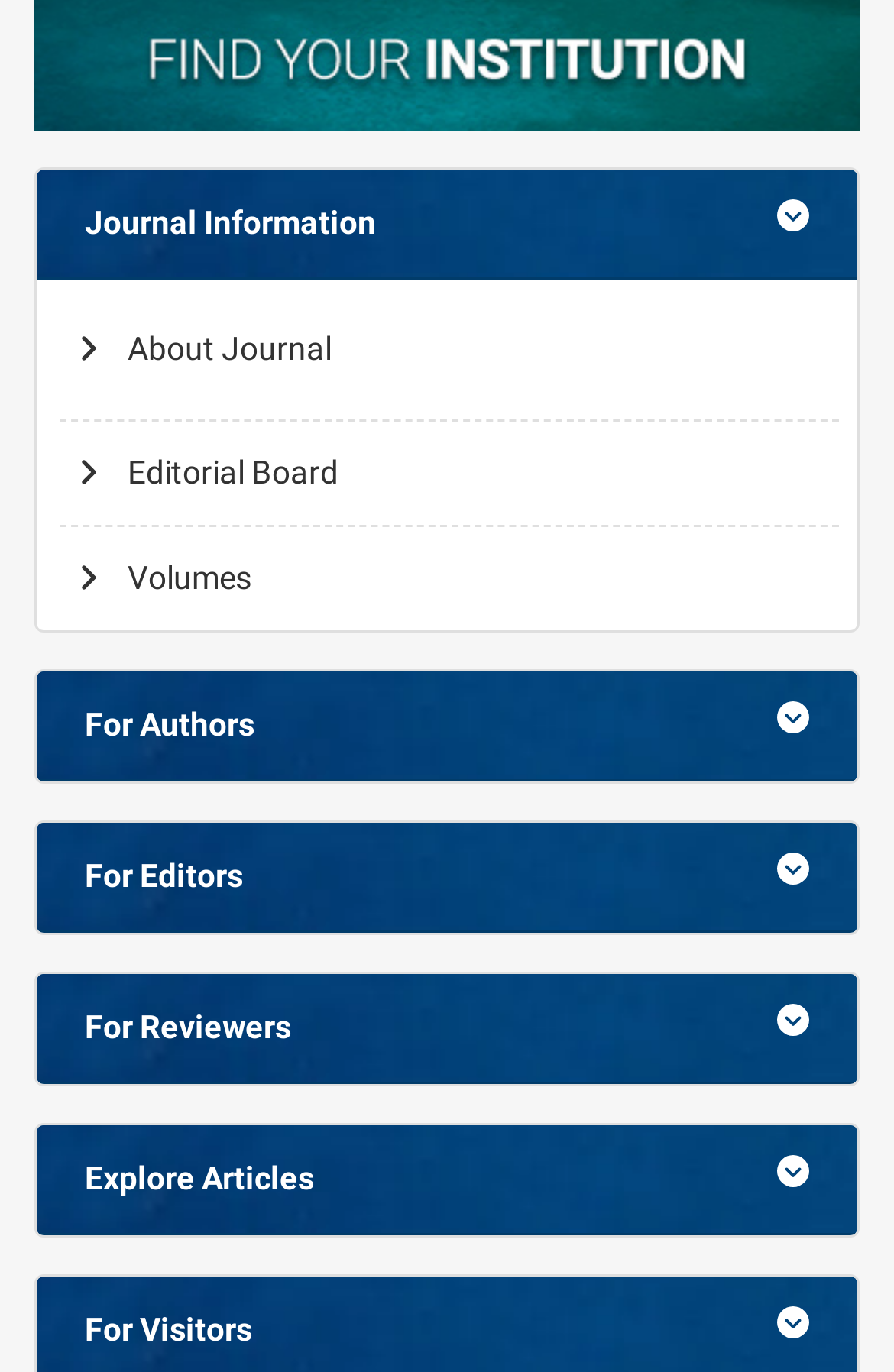Determine the bounding box coordinates for the area you should click to complete the following instruction: "Search for something".

None